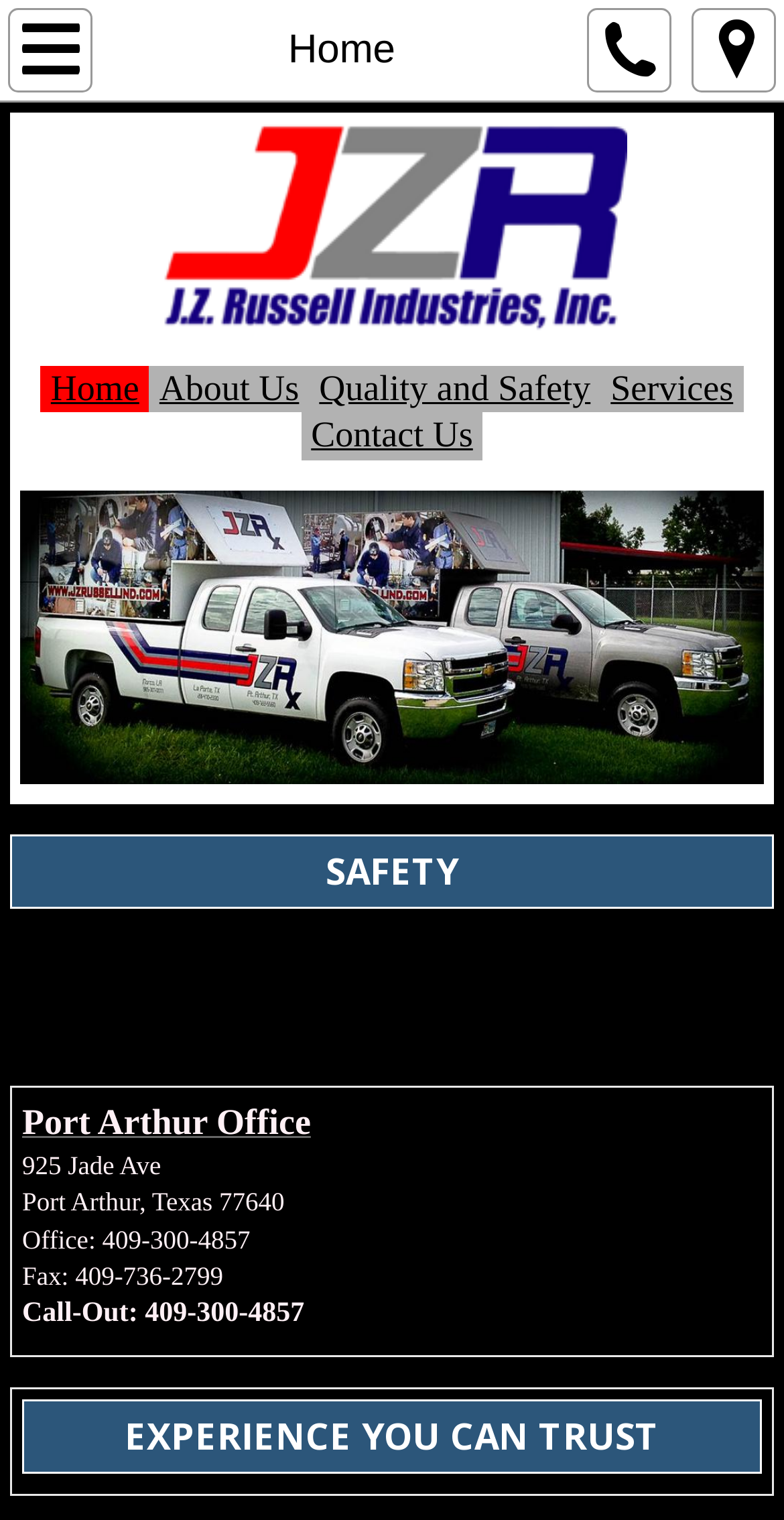Give a one-word or phrase response to the following question: What is the company name?

J.Z. Russell Industries Inc.